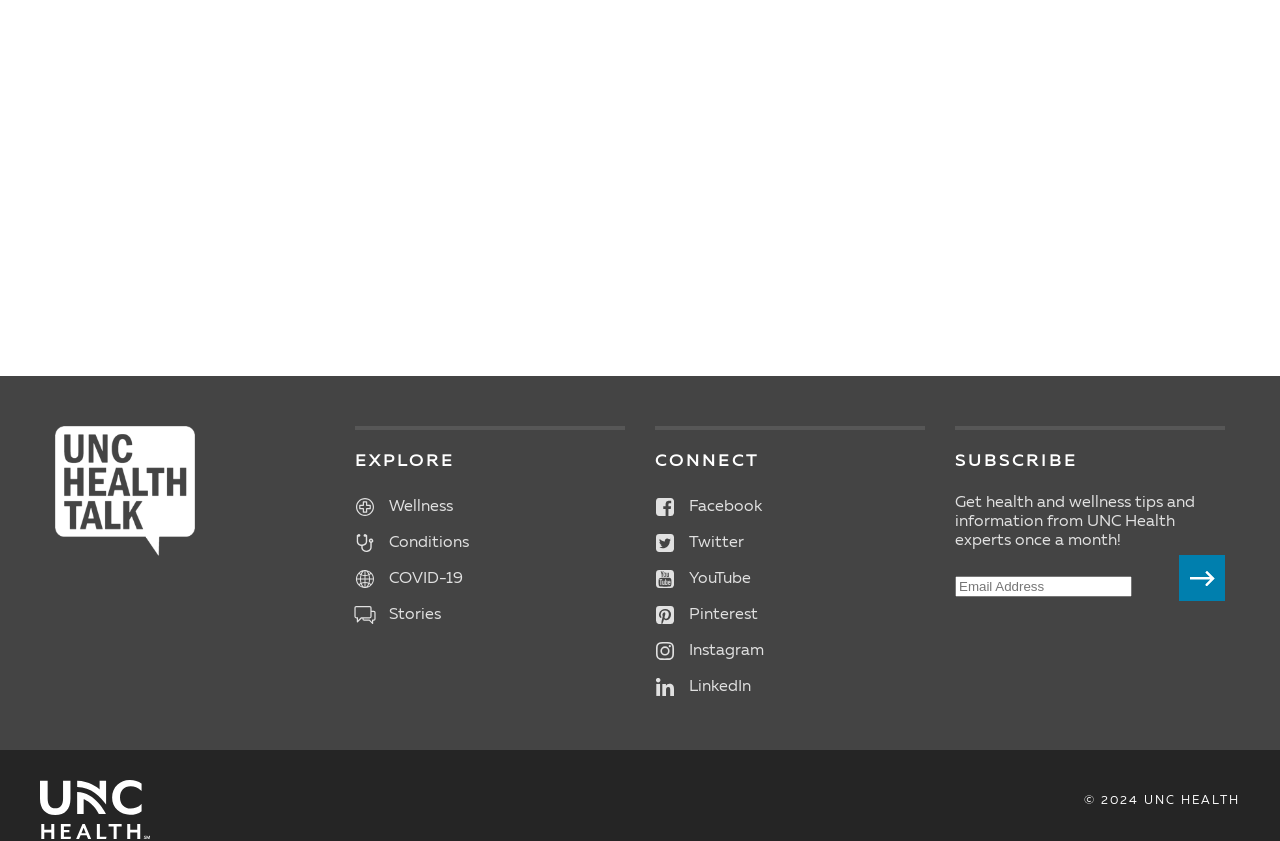Give a concise answer using one word or a phrase to the following question:
How many social media platforms are linked on the webpage?

6